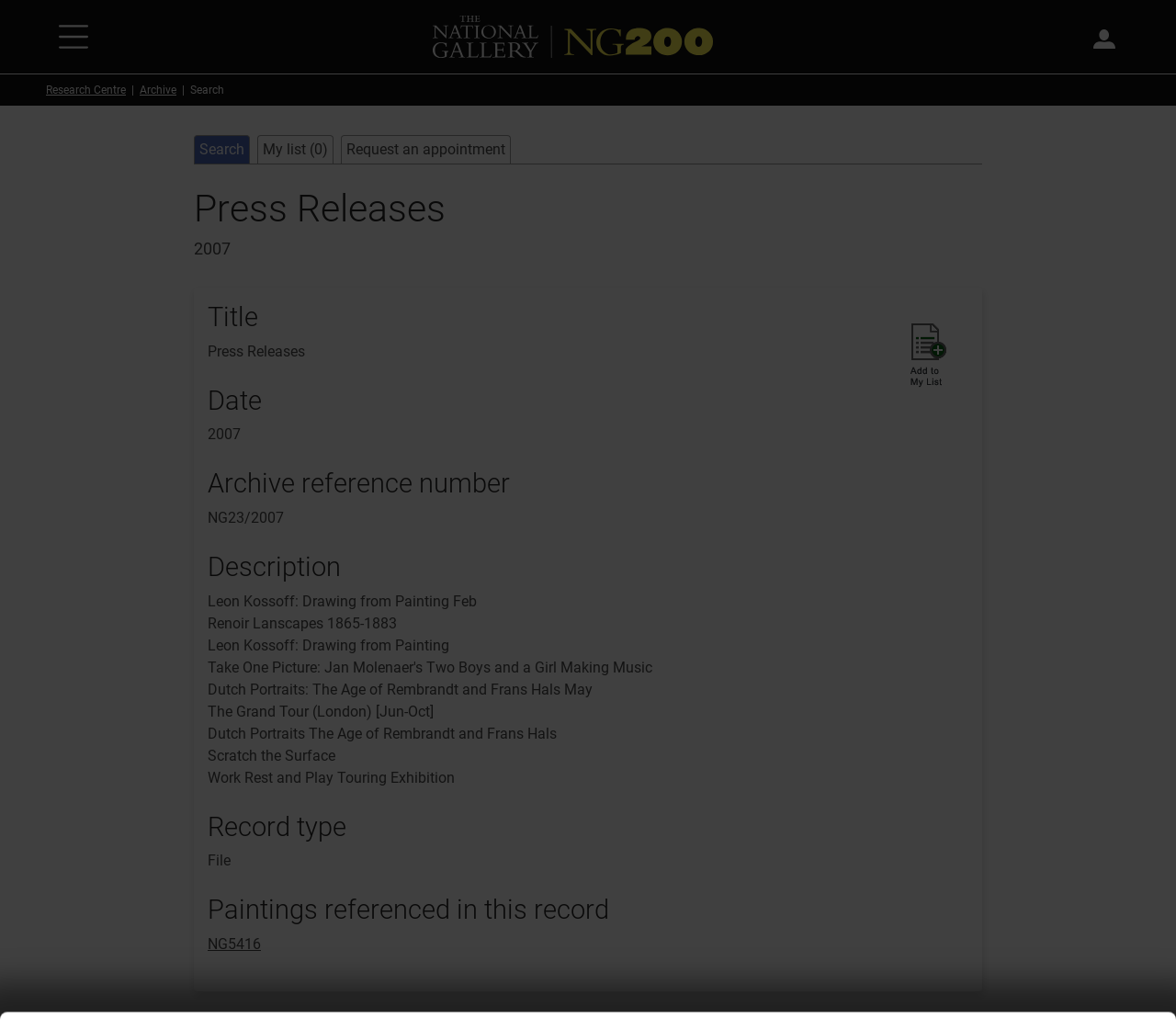What is the archive reference number of the press release?
Answer with a single word or short phrase according to what you see in the image.

NG23/2007